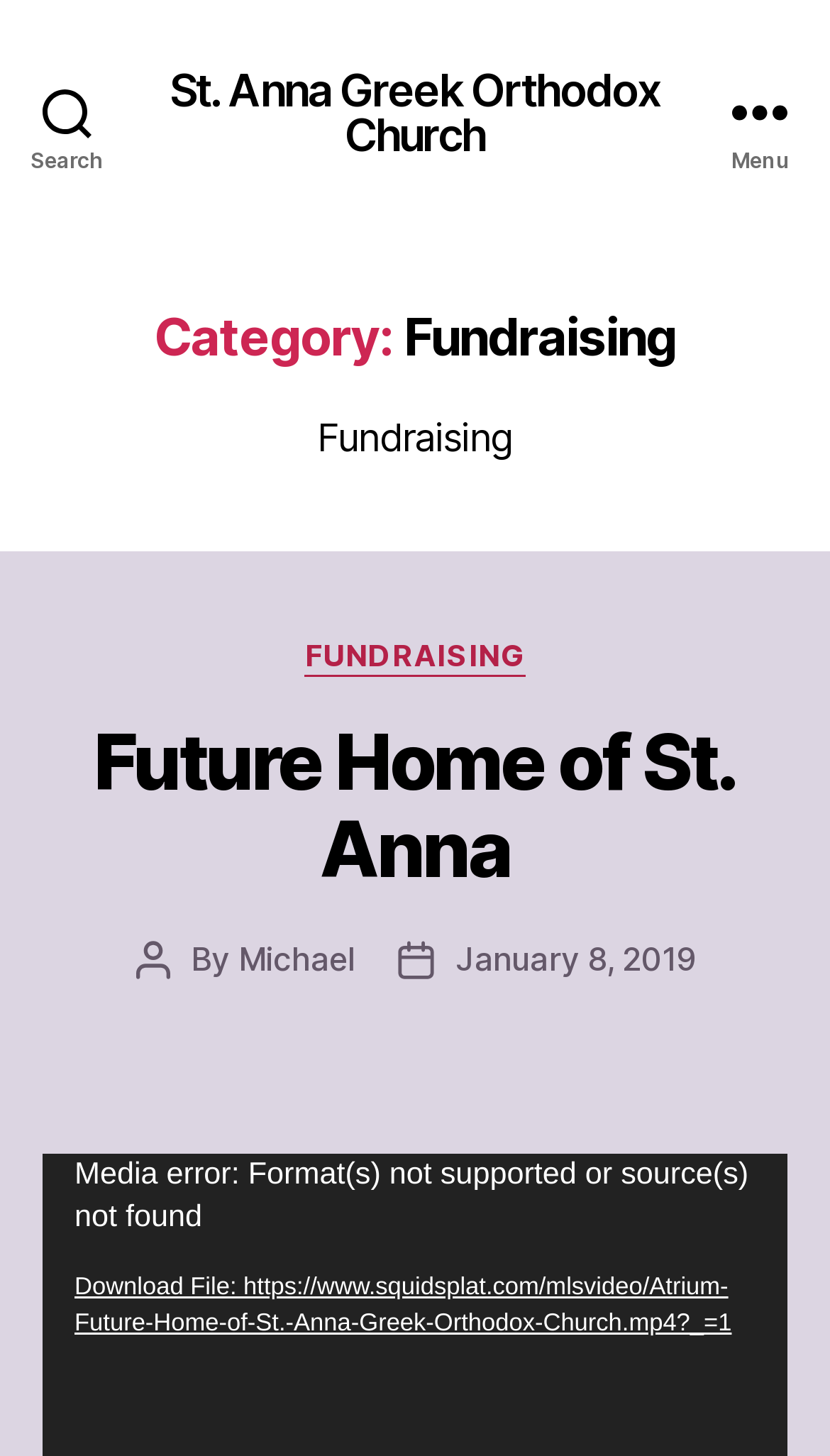Determine the bounding box coordinates of the clickable area required to perform the following instruction: "Download the video file". The coordinates should be represented as four float numbers between 0 and 1: [left, top, right, bottom].

[0.051, 0.873, 0.949, 0.923]